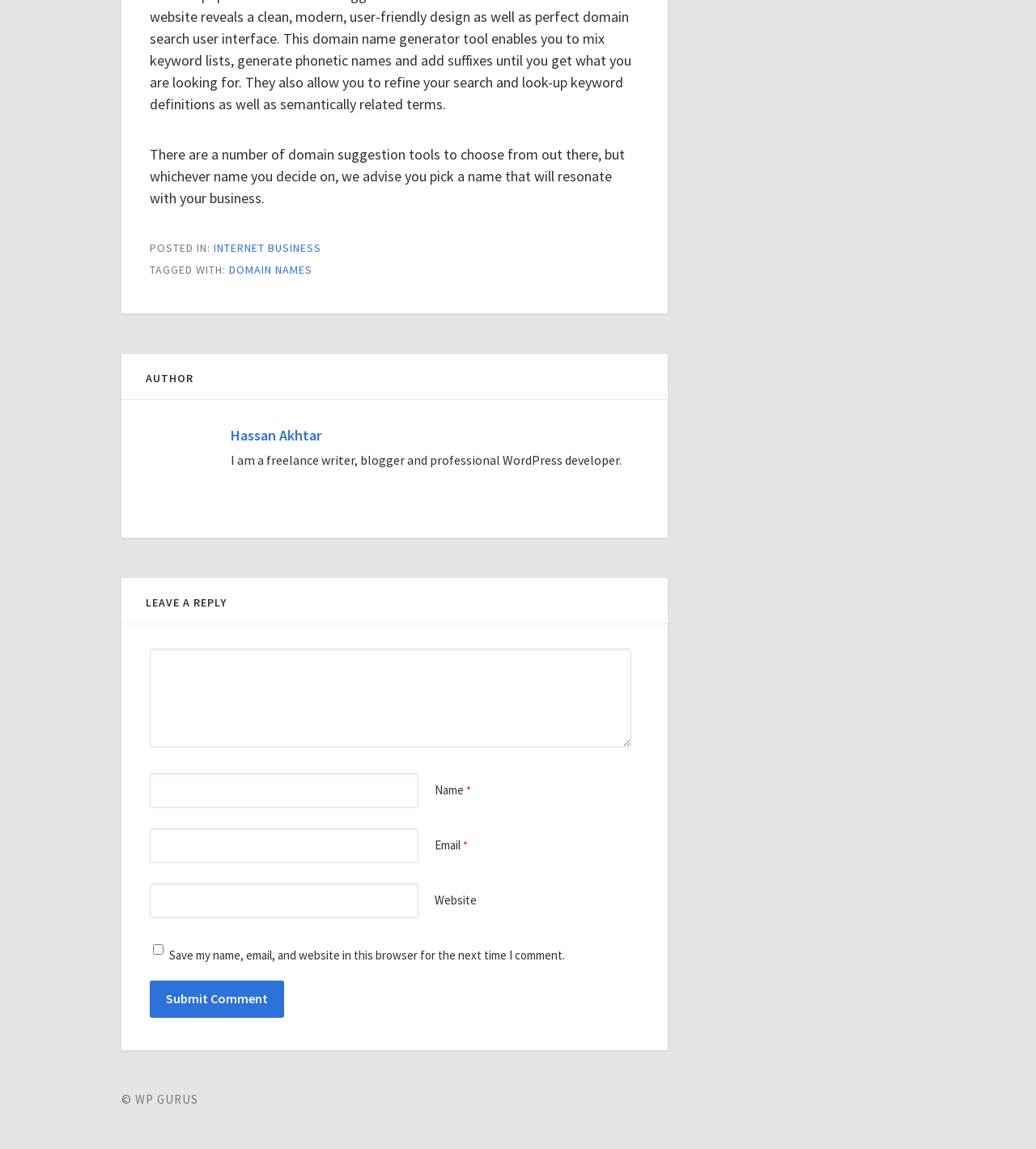Locate the bounding box coordinates of the item that should be clicked to fulfill the instruction: "Click the 'Submit Comment' button".

[0.145, 0.853, 0.274, 0.885]